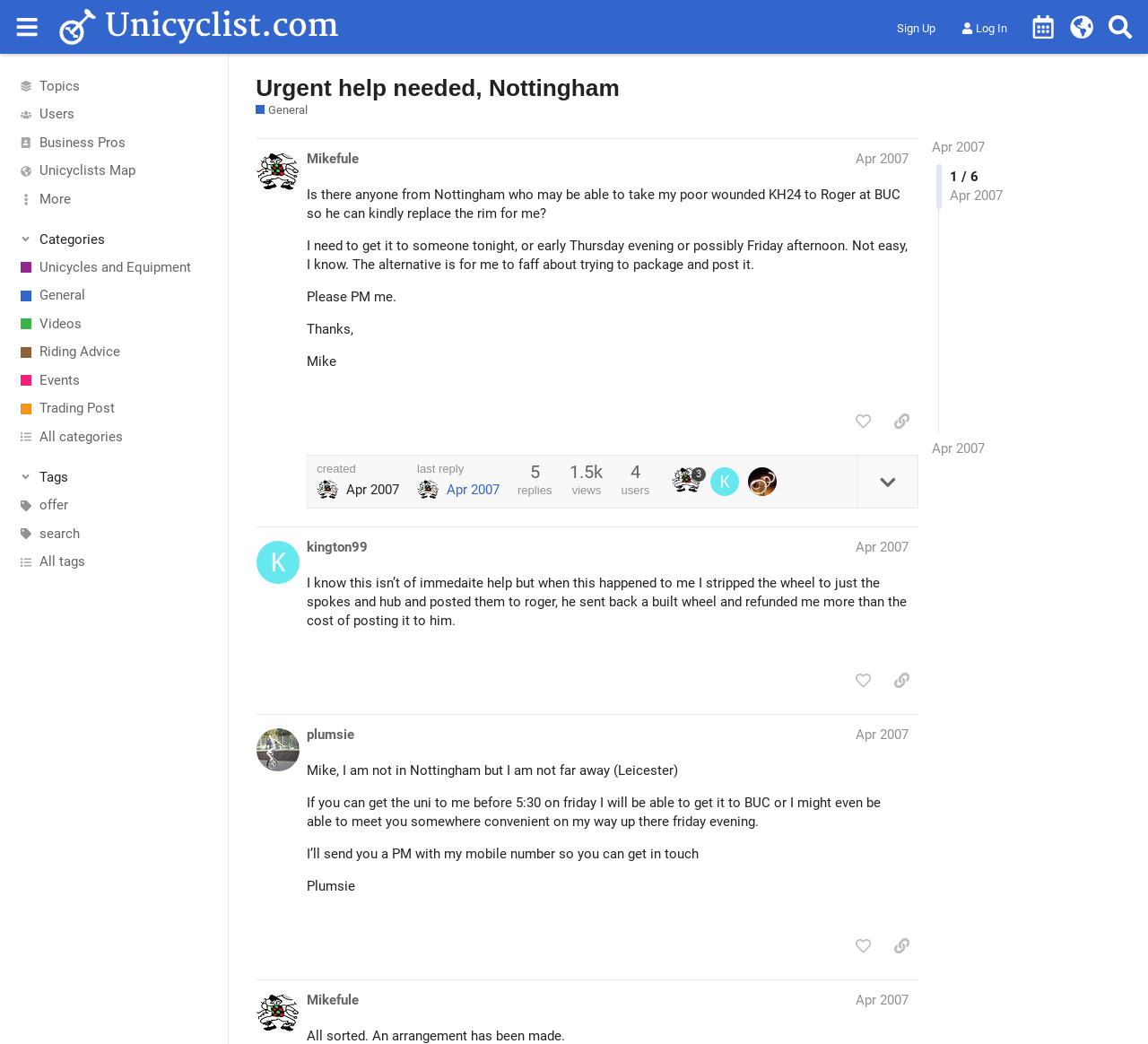Please specify the bounding box coordinates of the clickable region necessary for completing the following instruction: "Search for unicycles and equipment". The coordinates must consist of four float numbers between 0 and 1, i.e., [left, top, right, bottom].

[0.0, 0.243, 0.199, 0.27]